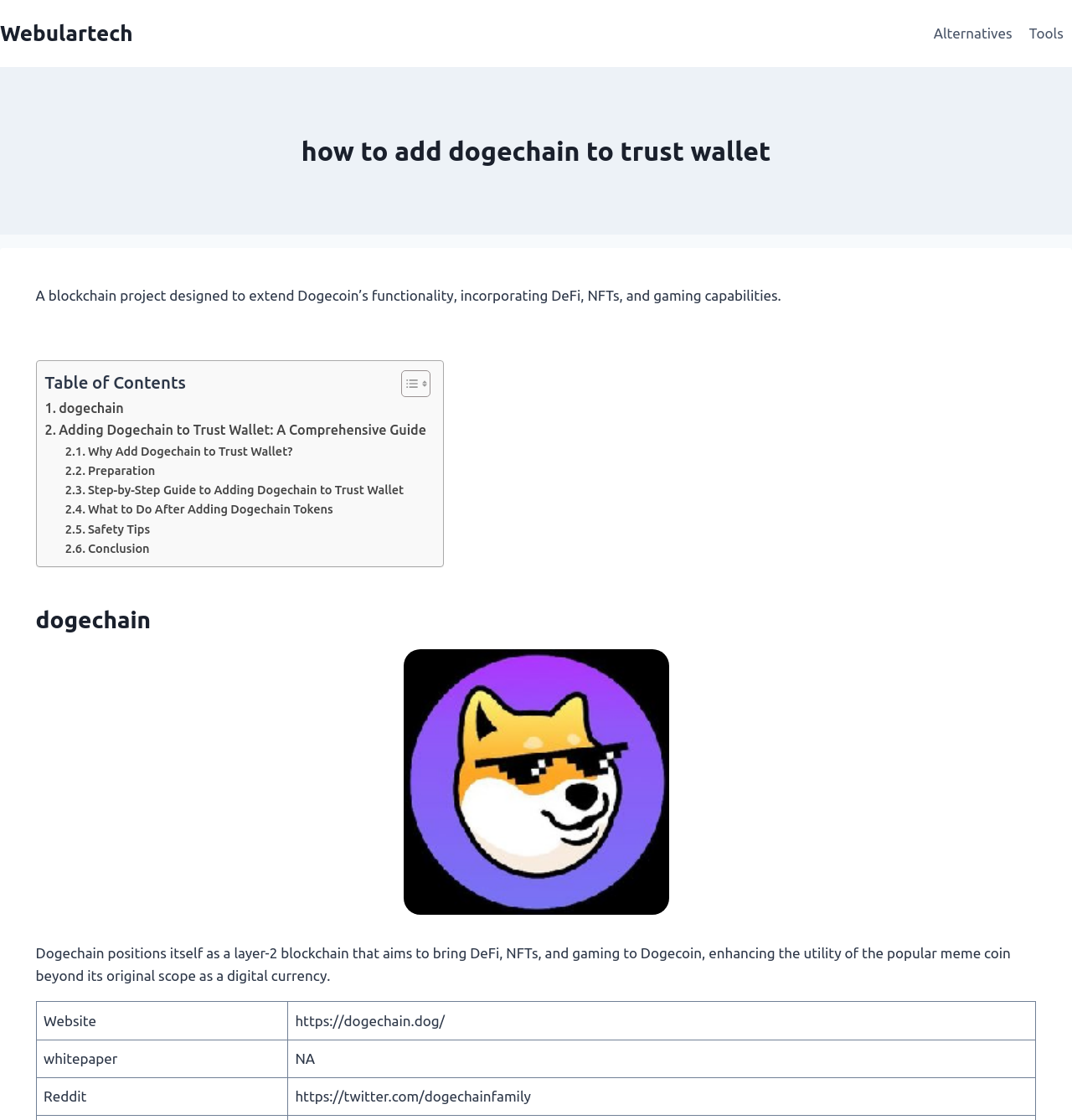Determine the bounding box coordinates of the element's region needed to click to follow the instruction: "Toggle the Table of Content". Provide these coordinates as four float numbers between 0 and 1, formatted as [left, top, right, bottom].

[0.362, 0.33, 0.398, 0.355]